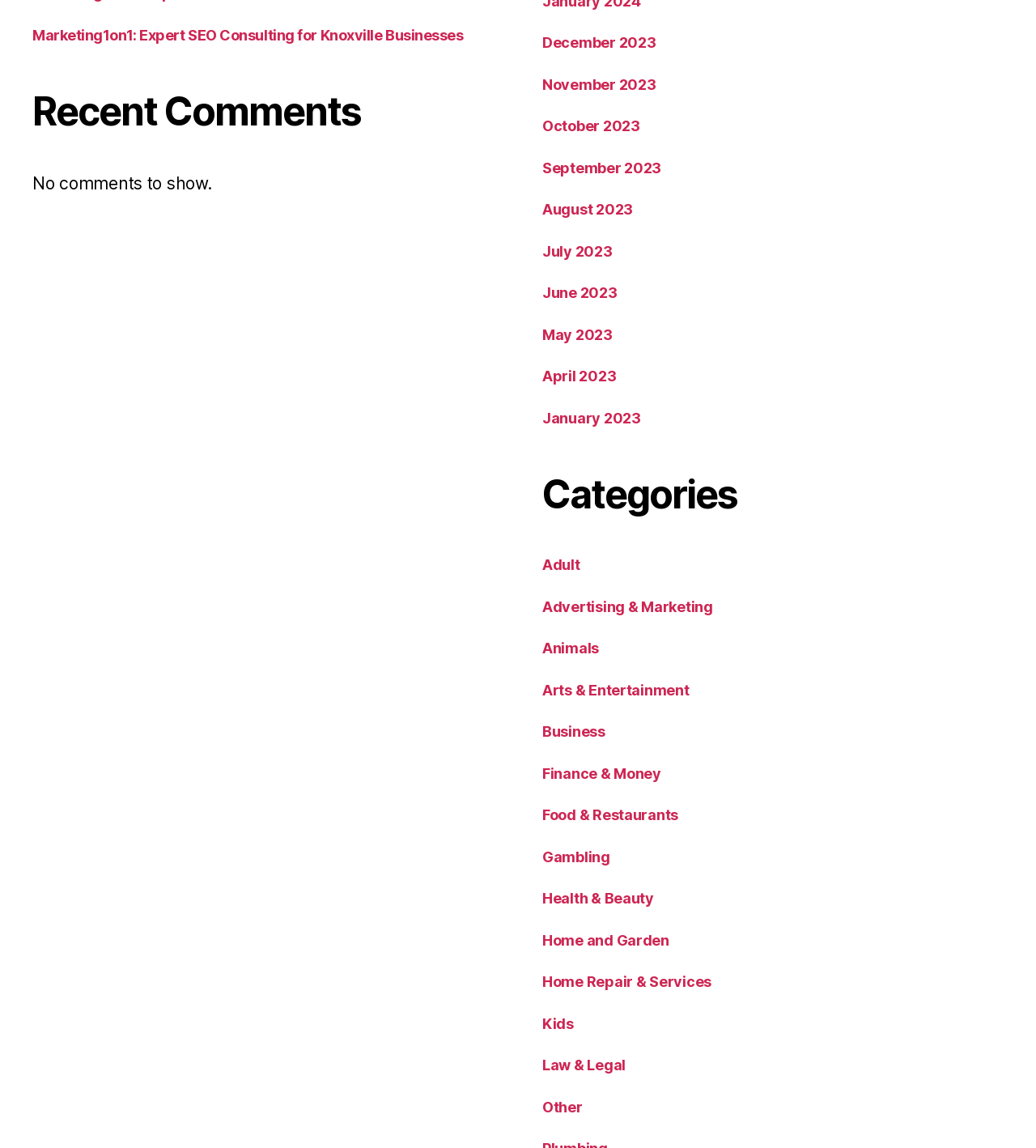Please determine the bounding box coordinates of the element to click on in order to accomplish the following task: "Go to January 2024". Ensure the coordinates are four float numbers ranging from 0 to 1, i.e., [left, top, right, bottom].

[0.523, 0.007, 0.632, 0.024]